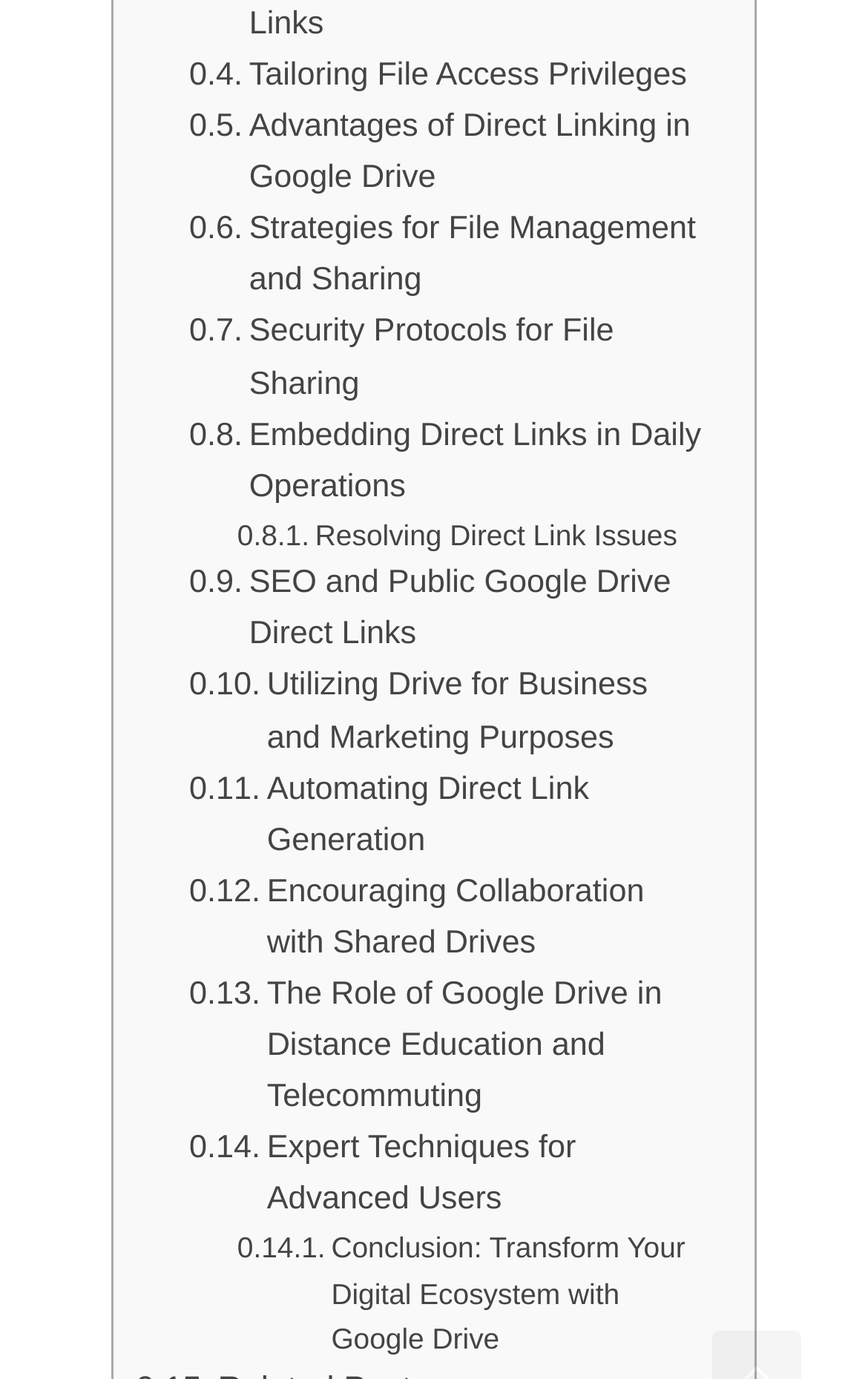Please respond to the question using a single word or phrase:
What is the topic of the first link?

File Access Privileges